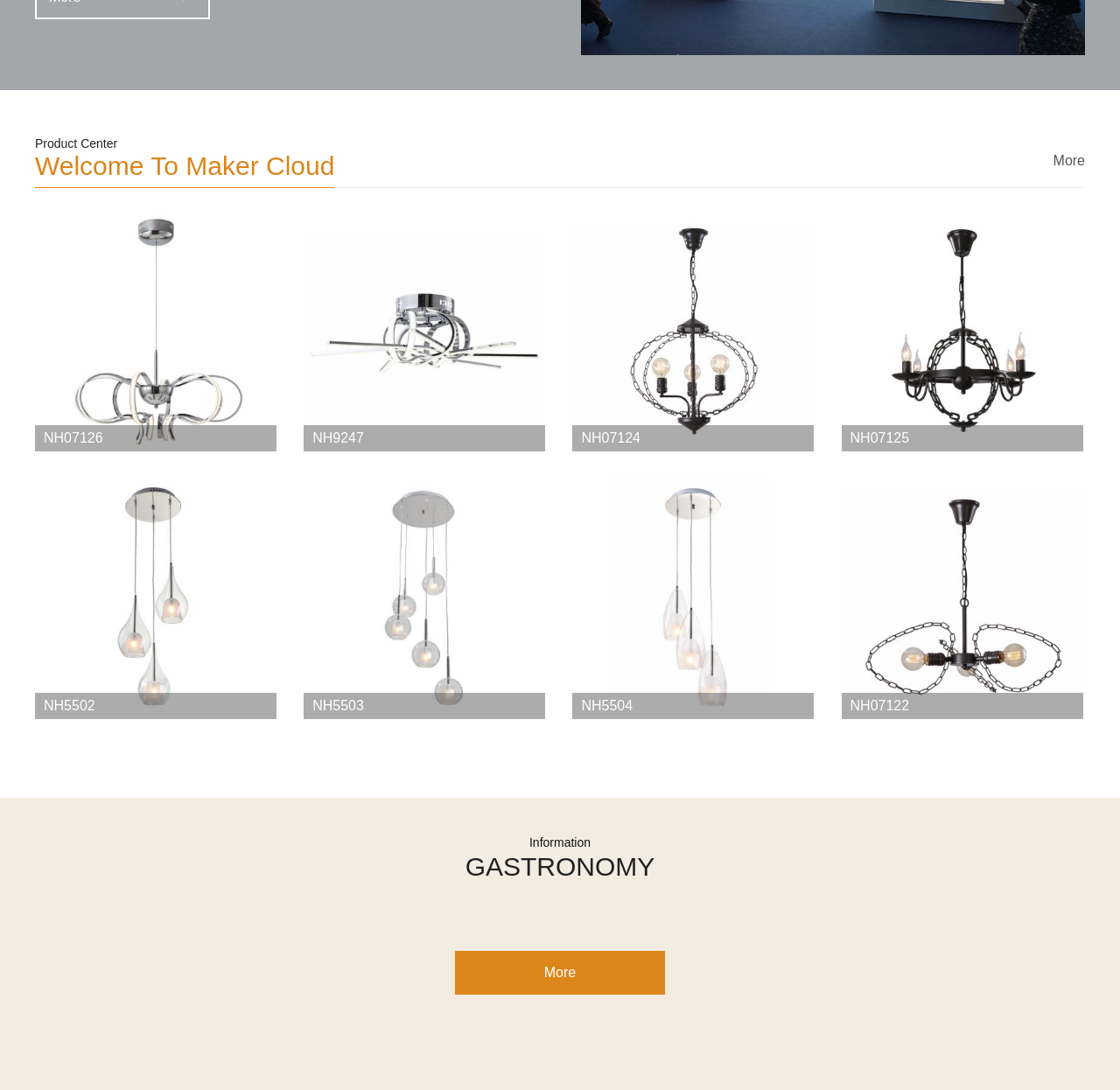Can you provide the bounding box coordinates for the element that should be clicked to implement the instruction: "View product NH07126"?

[0.031, 0.193, 0.247, 0.414]